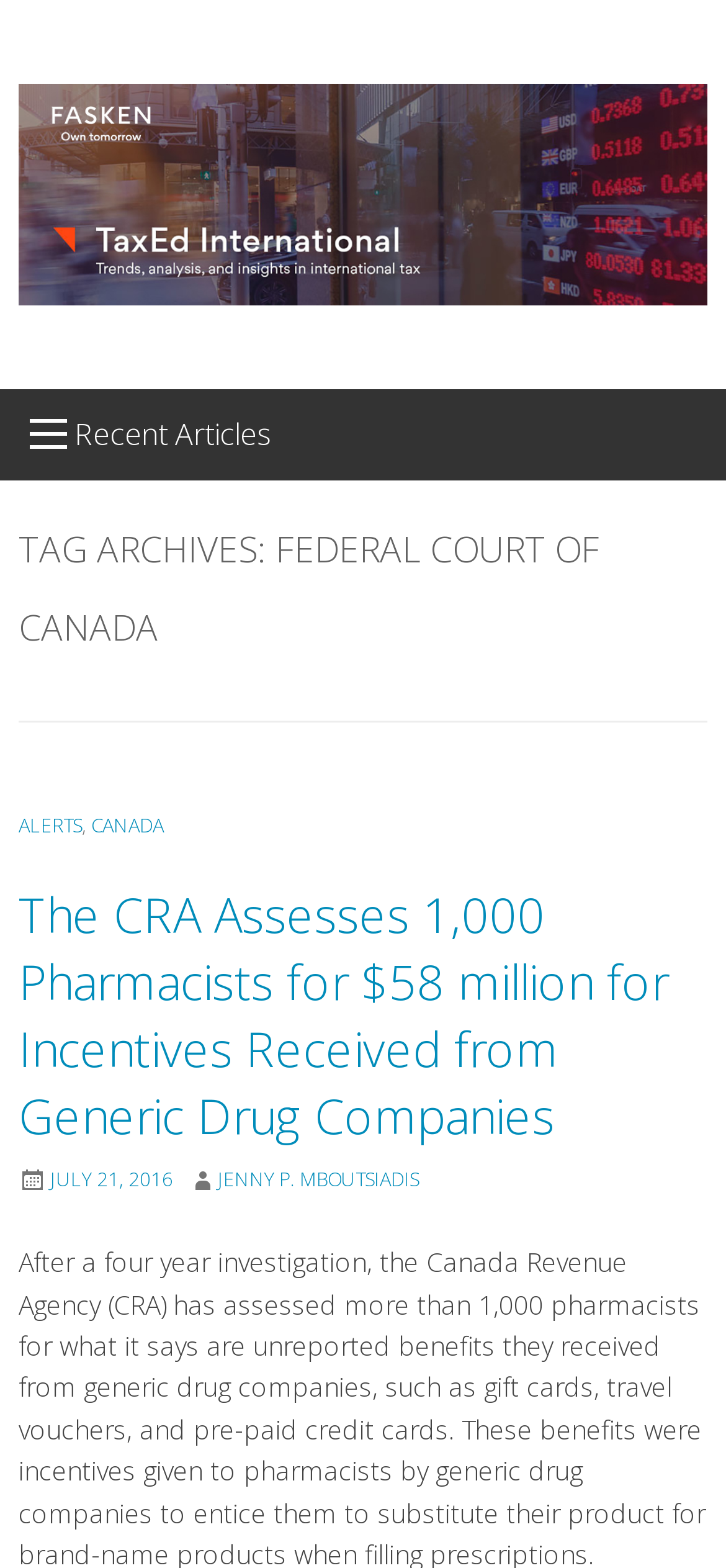Please specify the coordinates of the bounding box for the element that should be clicked to carry out this instruction: "View recent articles". The coordinates must be four float numbers between 0 and 1, formatted as [left, top, right, bottom].

[0.103, 0.264, 0.374, 0.29]